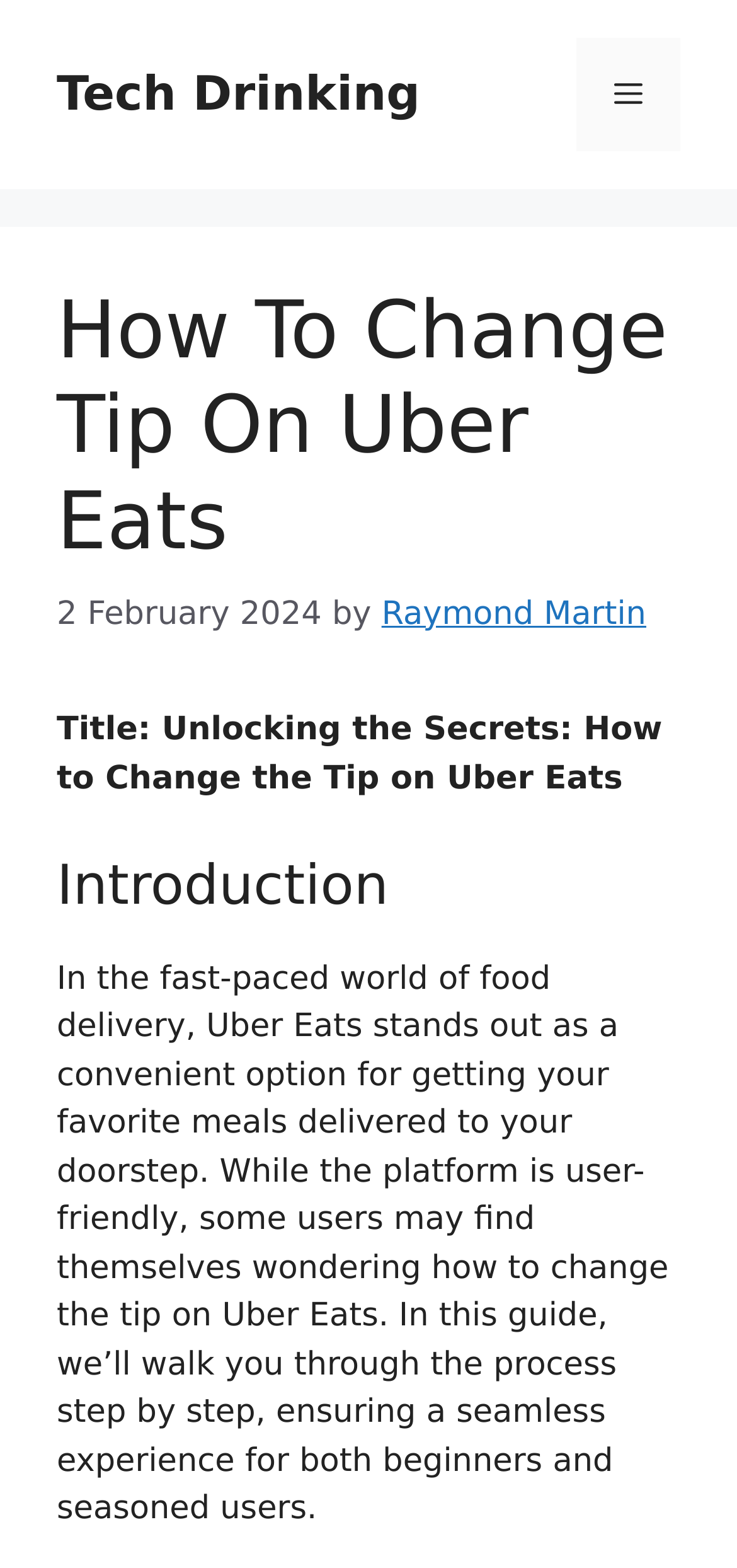Construct a comprehensive description capturing every detail on the webpage.

The webpage is about a guide on how to change the tip on Uber Eats. At the top of the page, there is a banner with the site's name, accompanied by a link to "Tech Drinking" on the left and a mobile toggle button on the right. Below the banner, there is a header section with a heading that matches the title of the guide, "How To Change Tip On Uber Eats", along with the date "2 February 2024" and the author's name, "Raymond Martin".

Under the header section, there is a brief introduction to the guide, which explains that the platform will walk users through the process of changing the tip on Uber Eats step by step. The introduction is positioned below the header section and takes up a significant portion of the page.